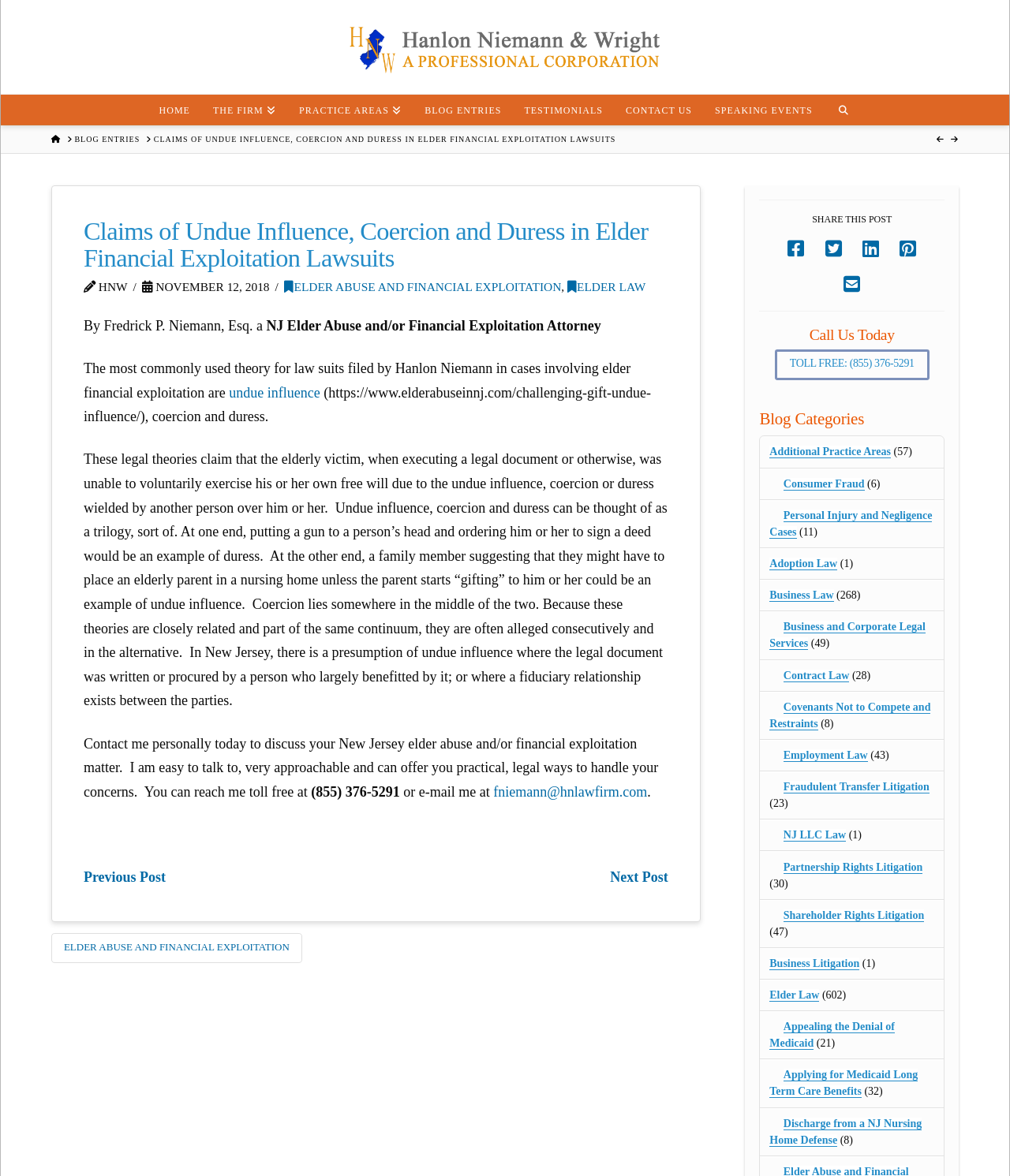What is the topic of the article? From the image, respond with a single word or brief phrase.

Elder Financial Exploitation Lawsuits